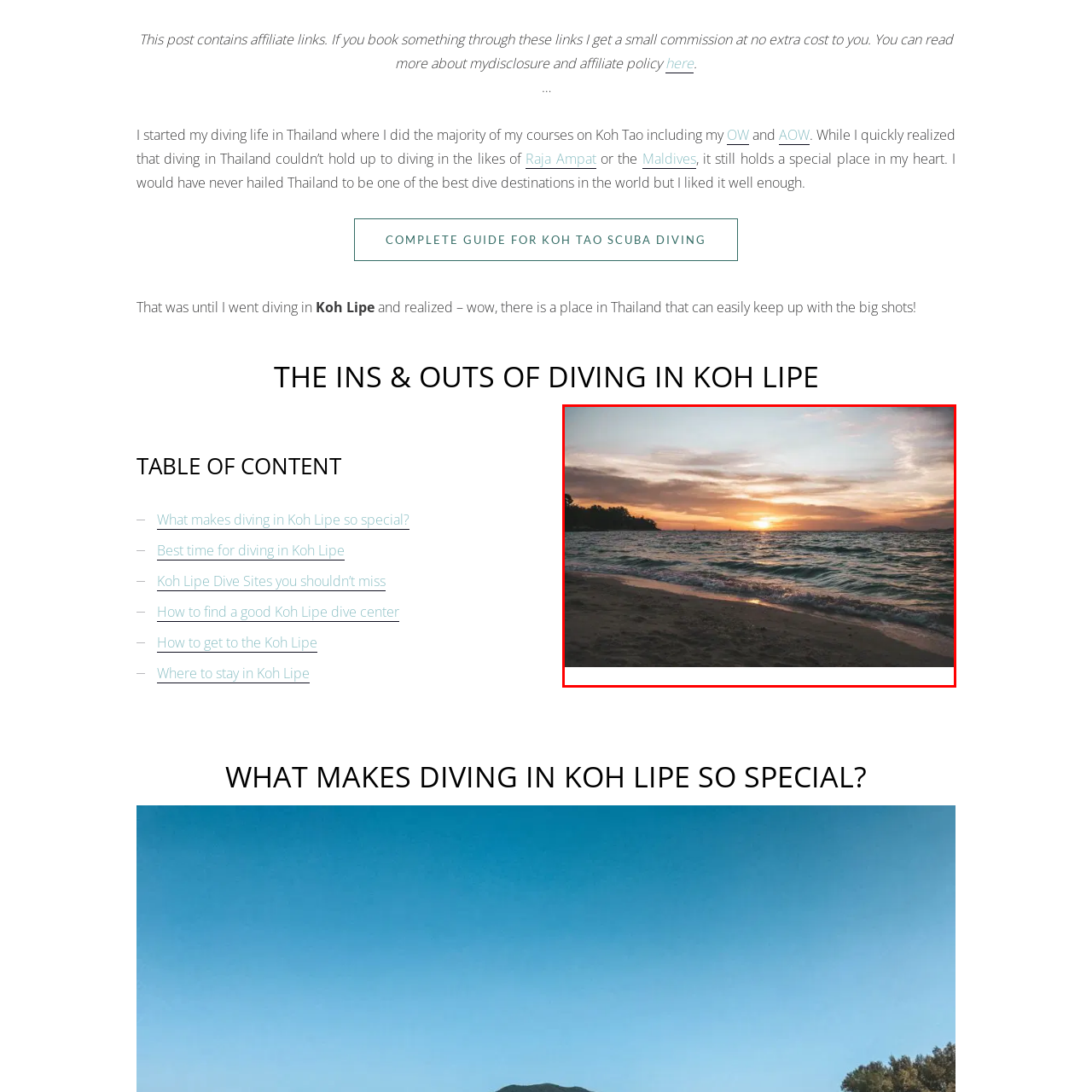Explain the image in the red bounding box with extensive details.

The image captures a breathtaking sunset over the tranquil waters of Koh Lipe, Thailand. The sun, positioned low on the horizon, casts a warm golden glow across the sky, blending hues of orange and pink. Gentle waves lap against the sandy shore, creating a serene atmosphere. In the background, silhouettes of trees frame the beach, while distant boats can be seen, adding to the tropical charm. This picturesque scene highlights the beauty of diving in Koh Lipe, a destination celebrated for its stunning underwater landscapes and vibrant marine life.